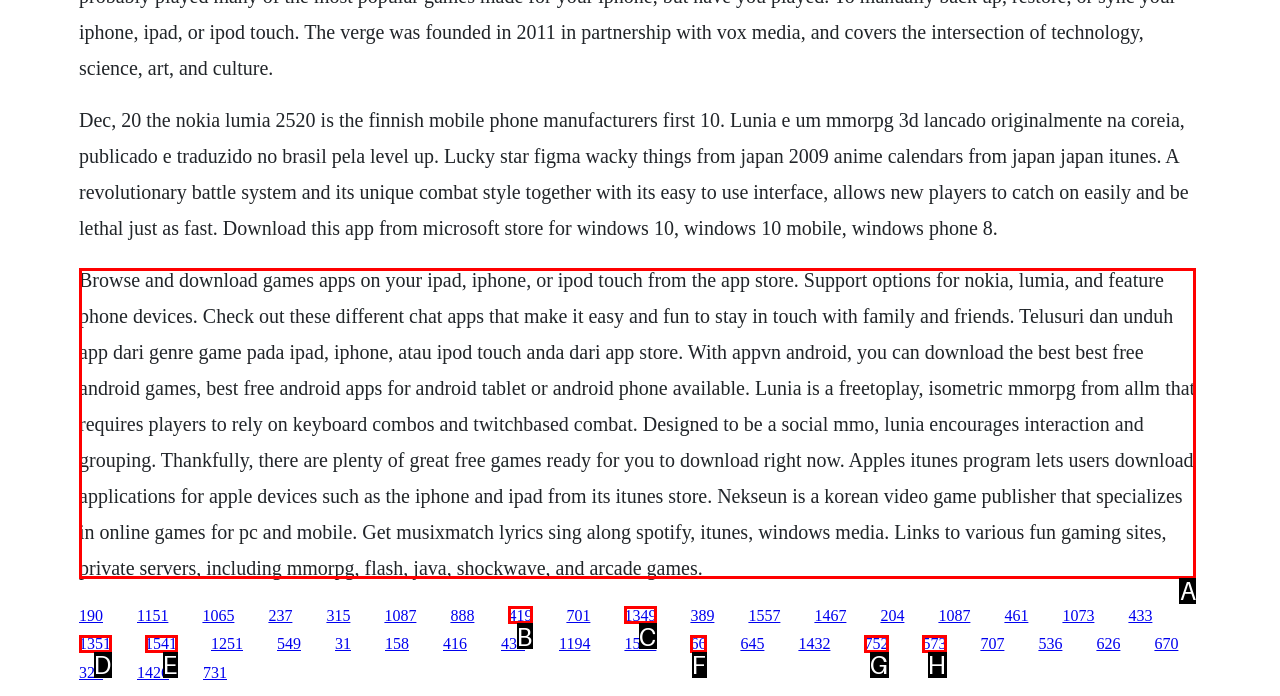Identify the correct UI element to click on to achieve the task: Browse support options for Nokia, Lumia, and feature phone devices. Provide the letter of the appropriate element directly from the available choices.

A